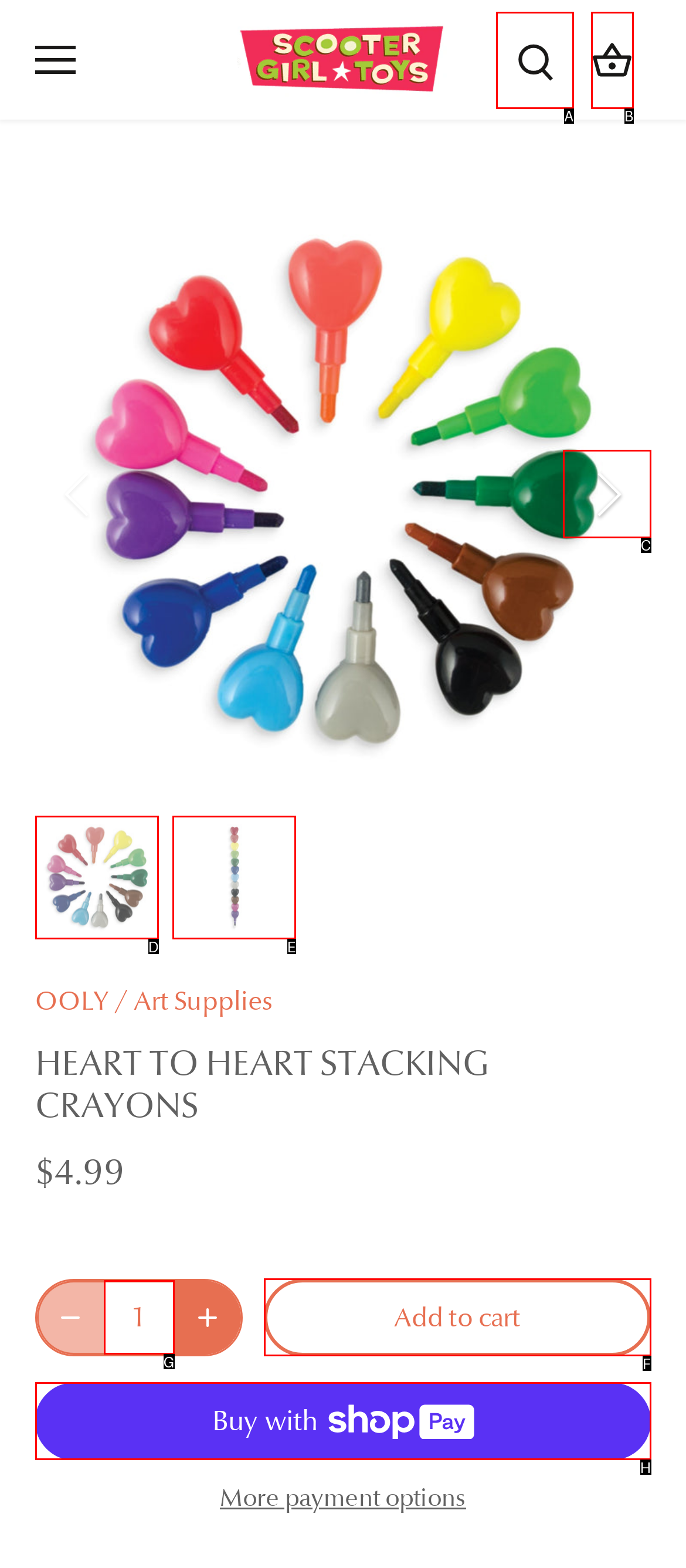Specify which UI element should be clicked to accomplish the task: Click Next. Answer with the letter of the correct choice.

C